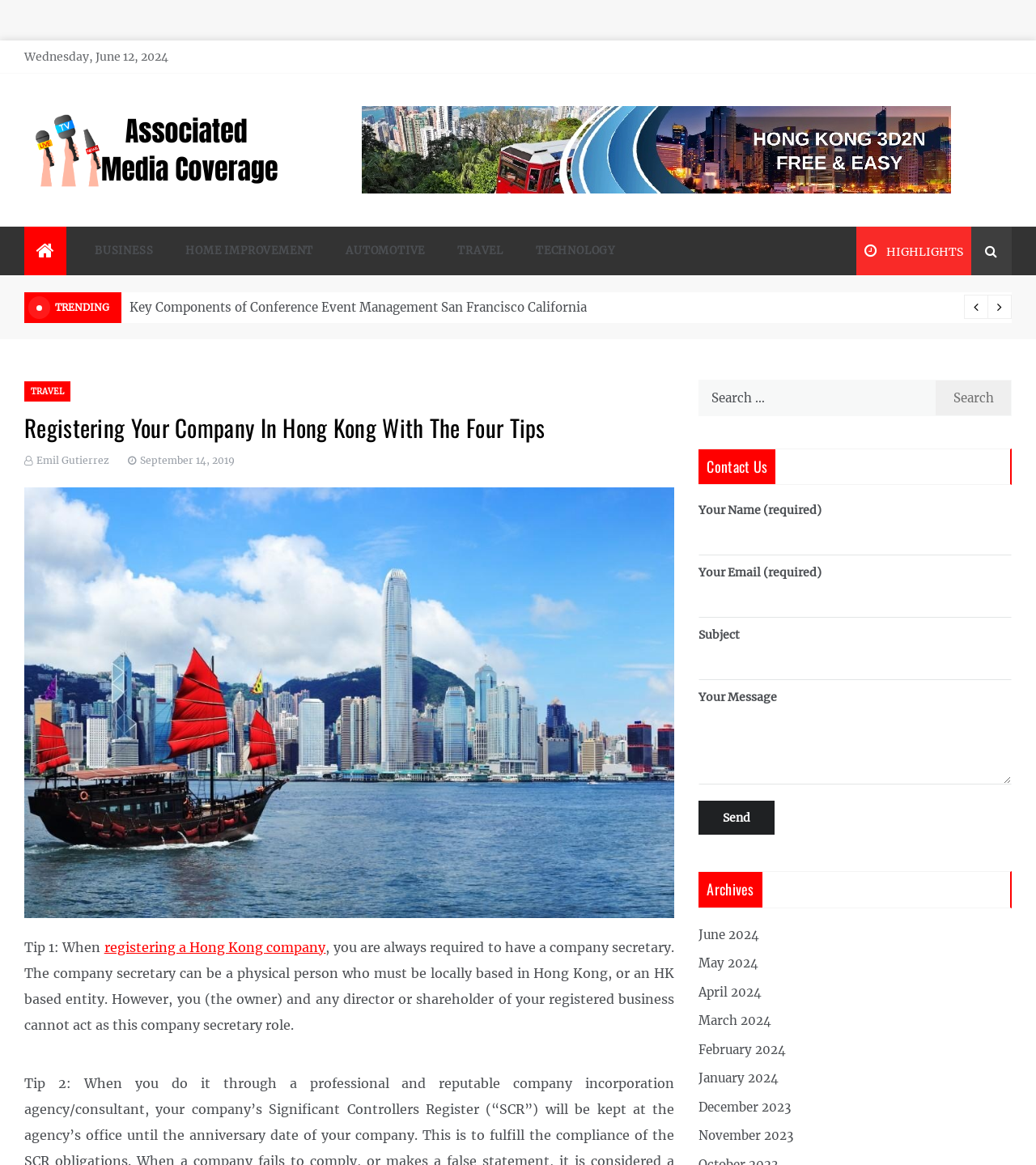Provide the bounding box coordinates of the HTML element described by the text: "parent_node: Search for: value="Search"". The coordinates should be in the format [left, top, right, bottom] with values between 0 and 1.

[0.902, 0.326, 0.977, 0.357]